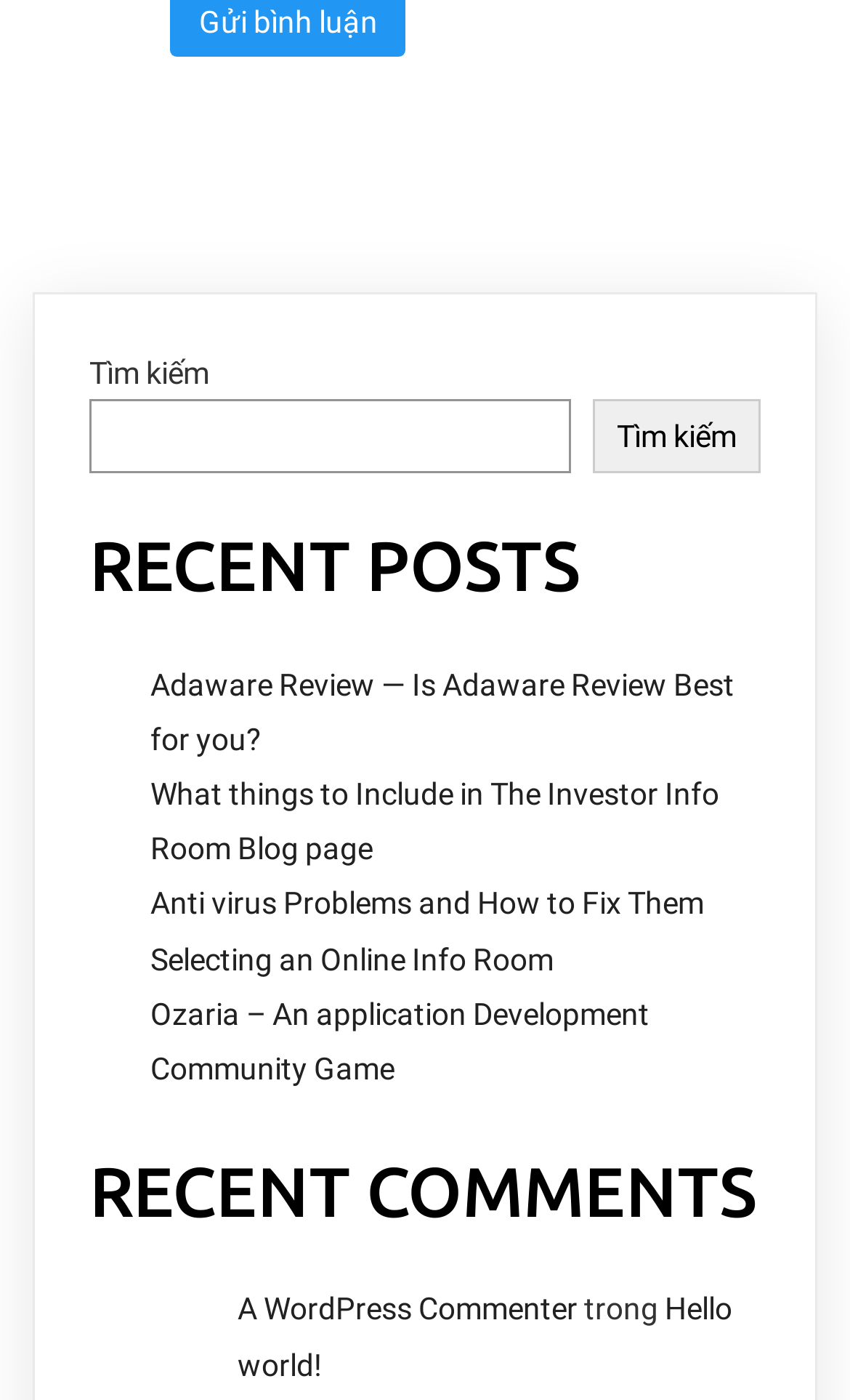Refer to the screenshot and give an in-depth answer to this question: Who is the author of the latest comment?

I looked at the text of the link under the 'RECENT COMMENTS' heading, and it says 'A WordPress Commenter'.